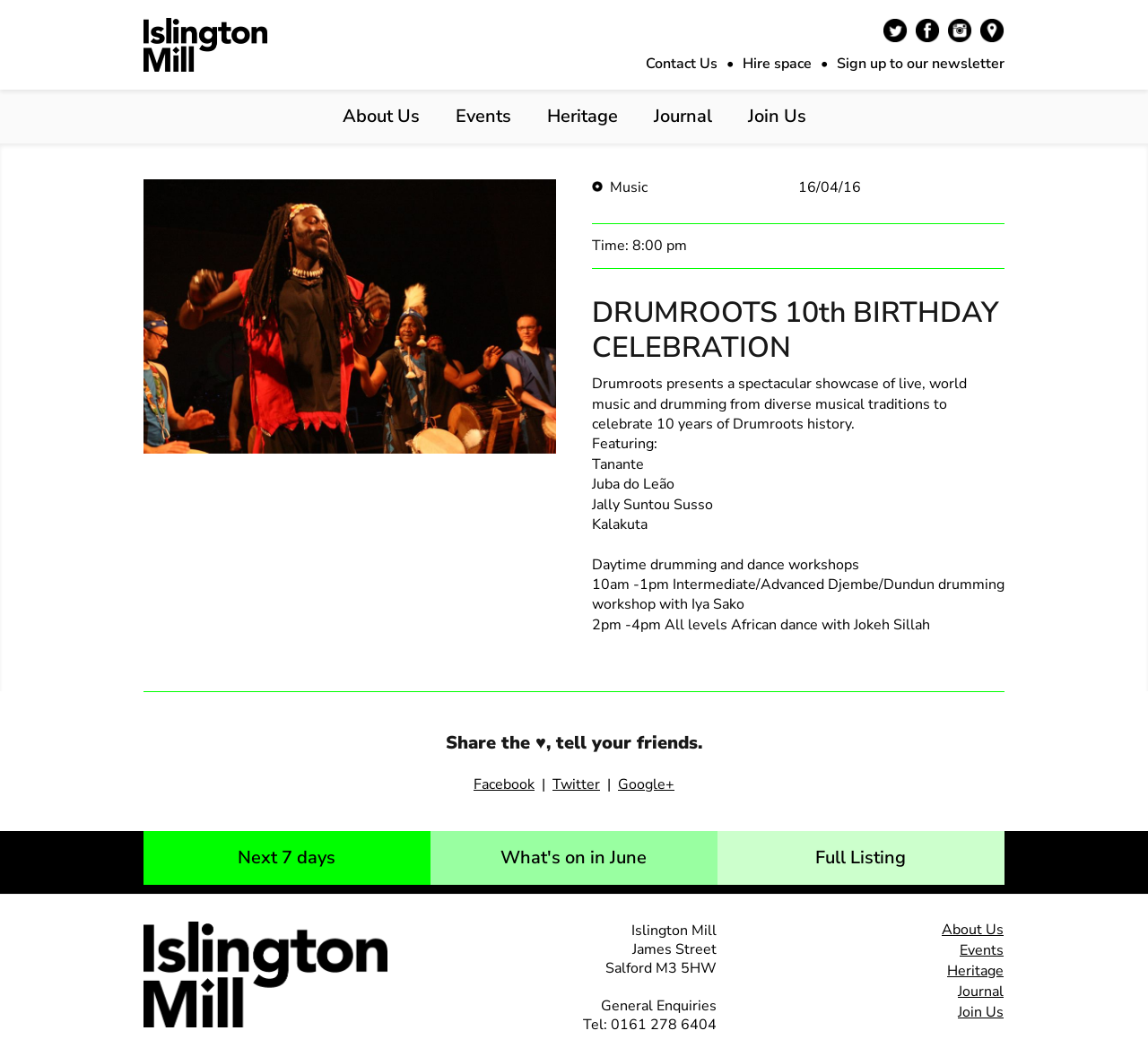Answer succinctly with a single word or phrase:
What is the name of the event being celebrated?

DRUMROOTS 10th BIRTHDAY CELEBRATION